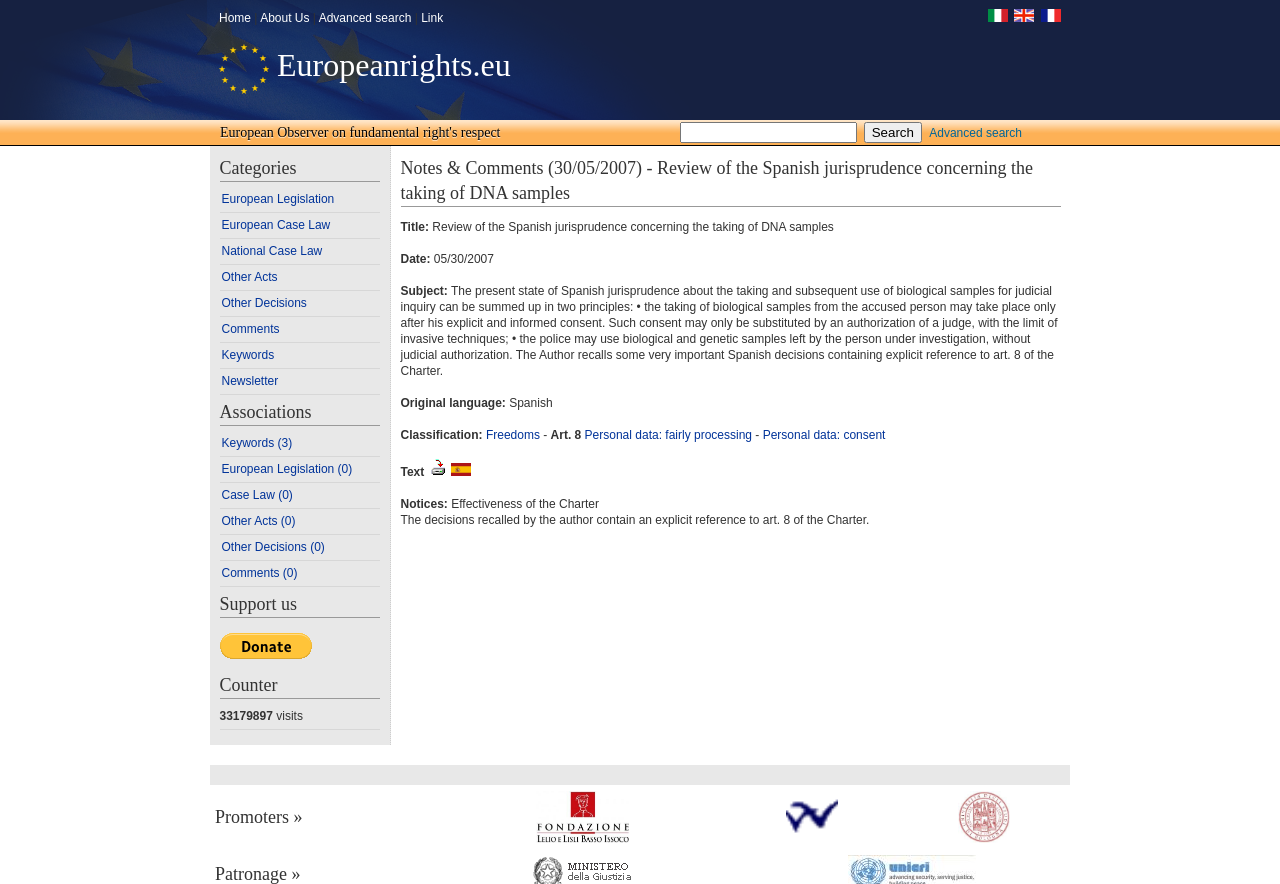Please answer the following question using a single word or phrase: 
What is the name of the website?

Europeanrights.eu